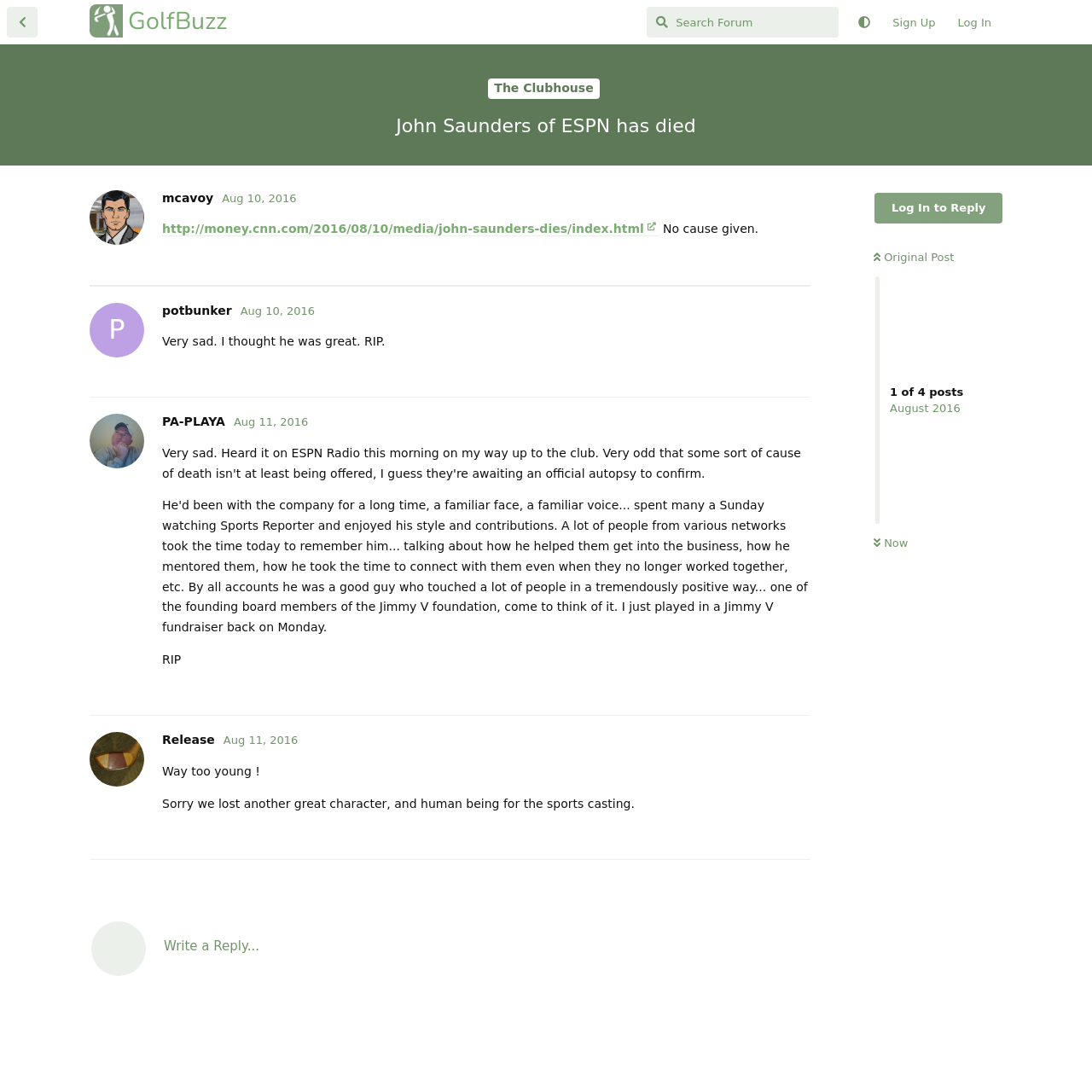Identify the bounding box coordinates of the clickable region required to complete the instruction: "Search the forum". The coordinates should be given as four float numbers within the range of 0 and 1, i.e., [left, top, right, bottom].

[0.592, 0.006, 0.768, 0.035]